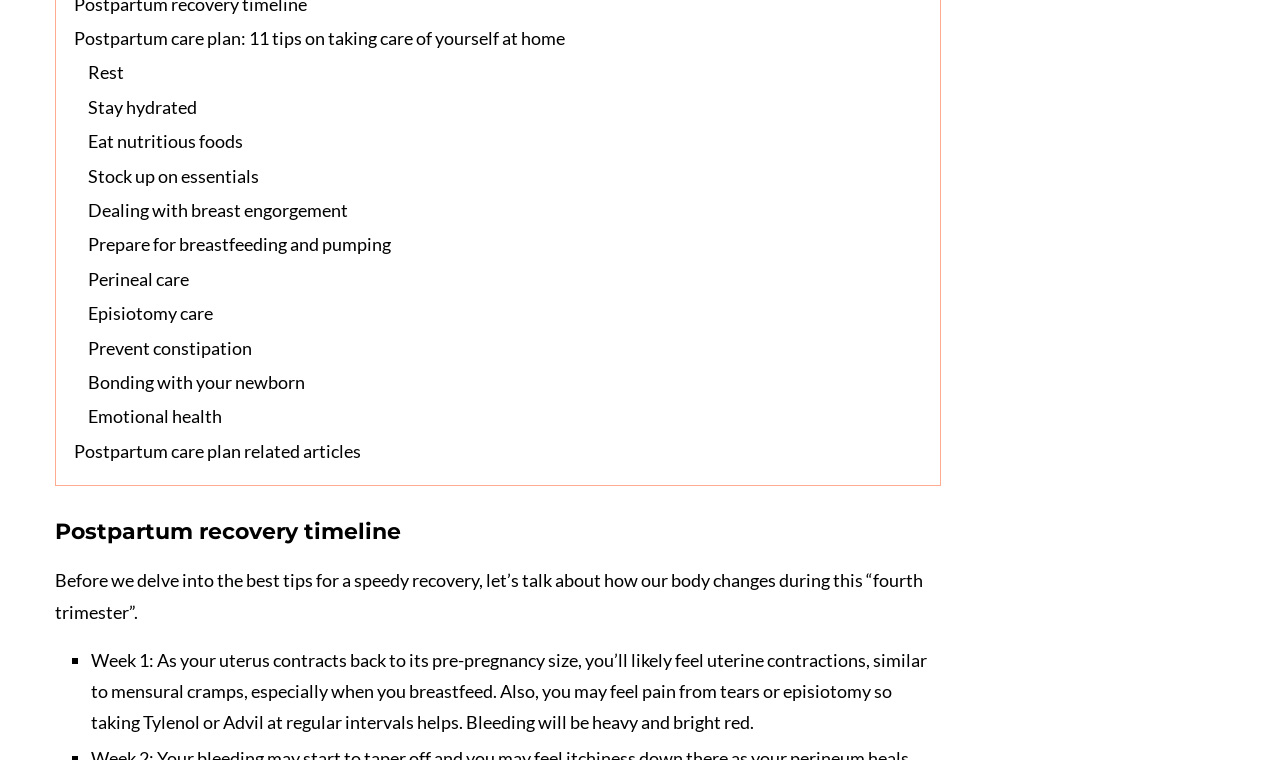Could you highlight the region that needs to be clicked to execute the instruction: "Submit a vacancy"?

None